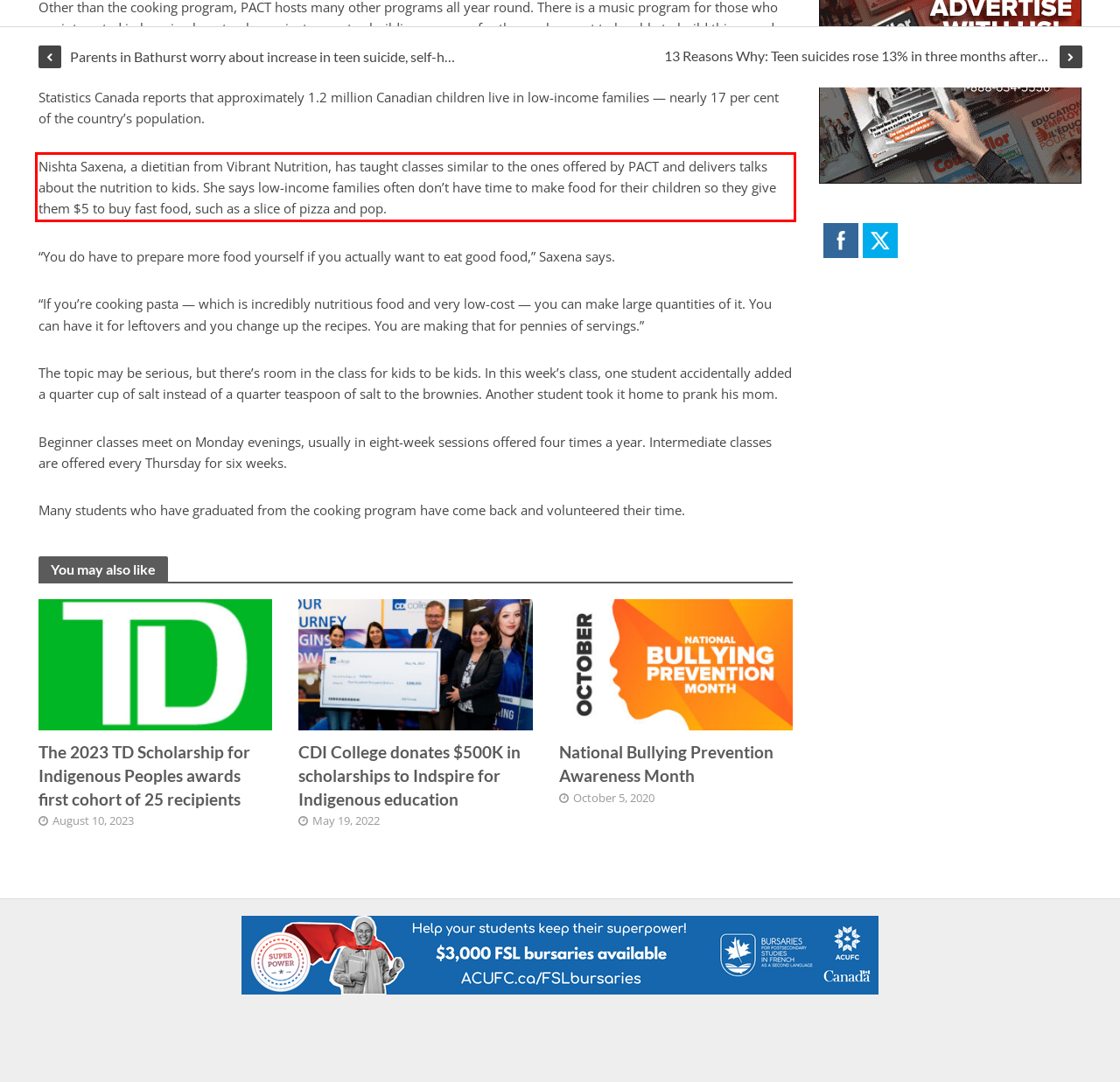Look at the provided screenshot of the webpage and perform OCR on the text within the red bounding box.

Nishta Saxena, a dietitian from Vibrant Nutrition, has taught classes similar to the ones offered by PACT and delivers talks about the nutrition to kids. She says low-income families often don’t have time to make food for their children so they give them $5 to buy fast food, such as a slice of pizza and pop.